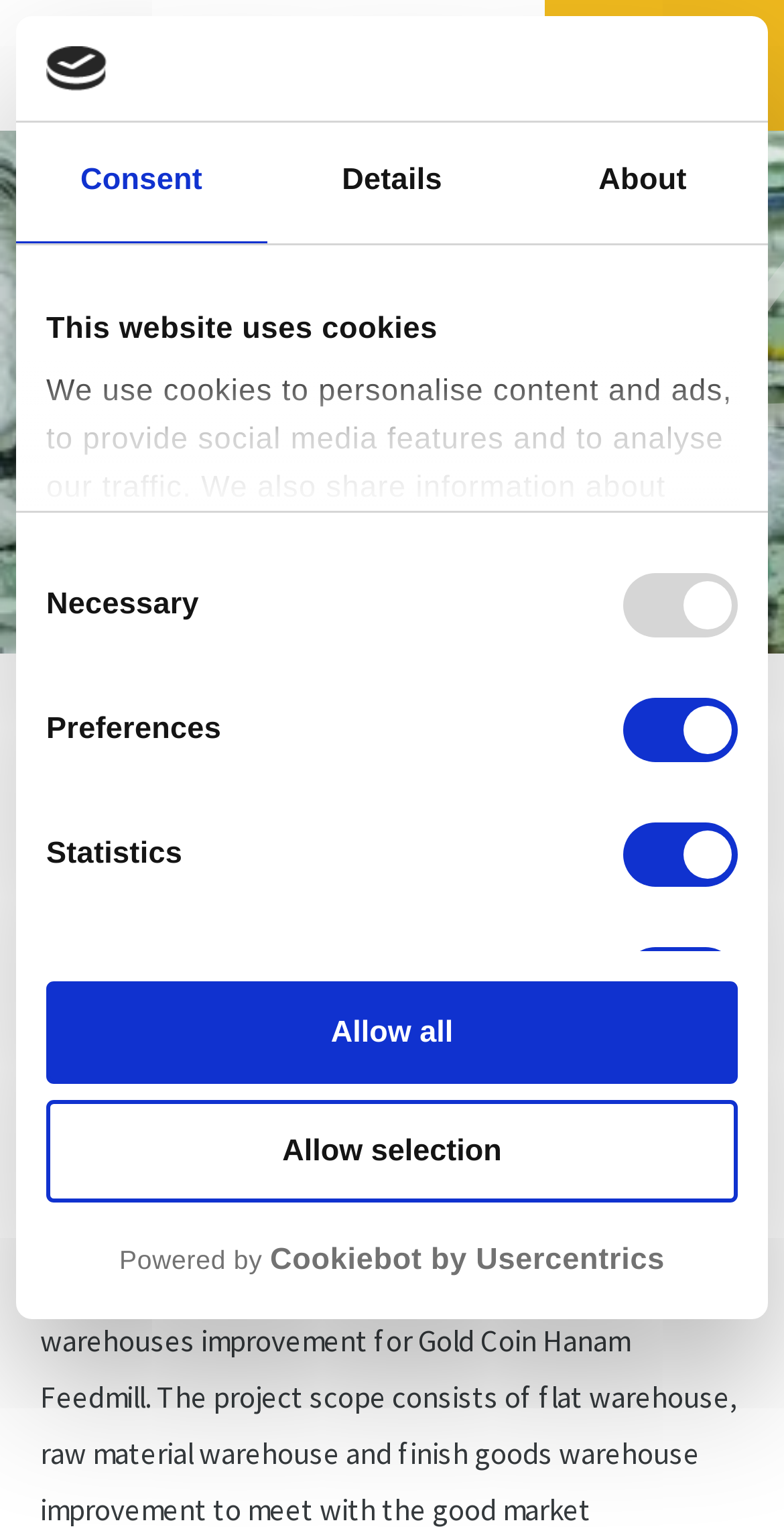Please determine the bounding box coordinates of the clickable area required to carry out the following instruction: "Click the logo". The coordinates must be four float numbers between 0 and 1, represented as [left, top, right, bottom].

[0.059, 0.03, 0.135, 0.06]